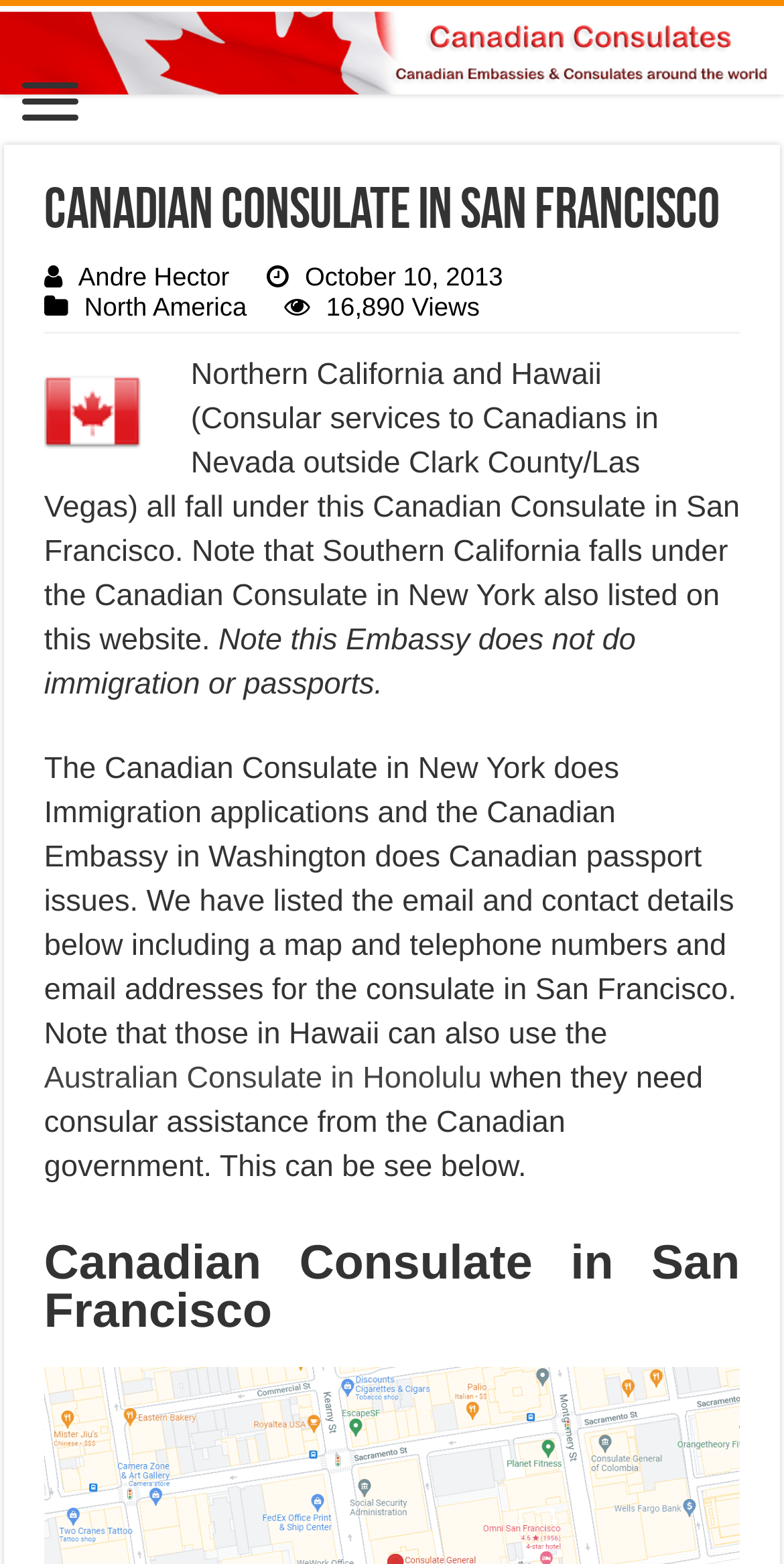Offer a comprehensive description of the webpage’s content and structure.

The webpage is about the Canadian Consulate in San Francisco, which provides consular services to Canadians in Northern California and Hawaii. At the top of the page, there is a heading that reads "Canadian Embassy" with a link and an image of the Canadian Embassy. Below this, there is another heading that reads "Canadian Consulate in San Francisco". 

To the right of the "Canadian Consulate in San Francisco" heading, there is a link to "Andre Hector" and a static text that reads "October 10, 2013". Below these elements, there is a link to "North America" and a static text that reads "16,890 Views". 

On the left side of the page, there is an image of the Canadian Embassy. Below this image, there is a block of text that explains the services provided by the Canadian Consulate in San Francisco, including consular services to Canadians in Nevada outside Clark County/Las Vegas. 

Further down the page, there is a static text that notes that the Embassy does not handle immigration or passports, and that these services are provided by the Canadian Consulate in New York and the Canadian Embassy in Washington, respectively. 

Below this, there is a link to the "Australian Consulate in Honolulu" and a static text that explains that Canadians in Hawaii can also use the services of the Canadian Consulate in San Francisco. 

Finally, at the bottom of the page, there is another heading that reads "Canadian Consulate in San Francisco".